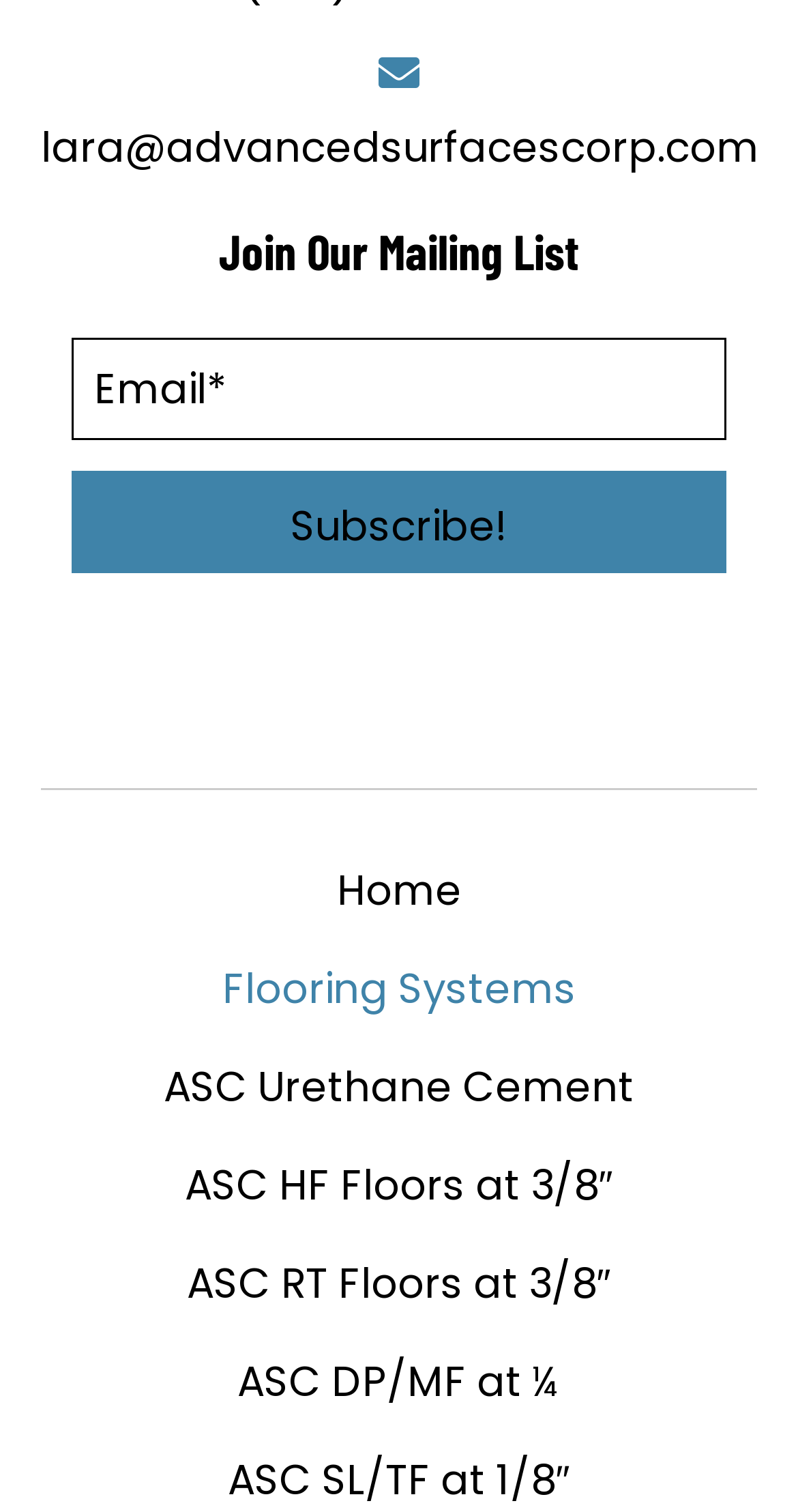How many social media links are present?
Examine the image and provide an in-depth answer to the question.

There are four social media links present on the webpage, which are Facebook, Instagram, Twitter, and LinkedIn, each with an accompanying image.